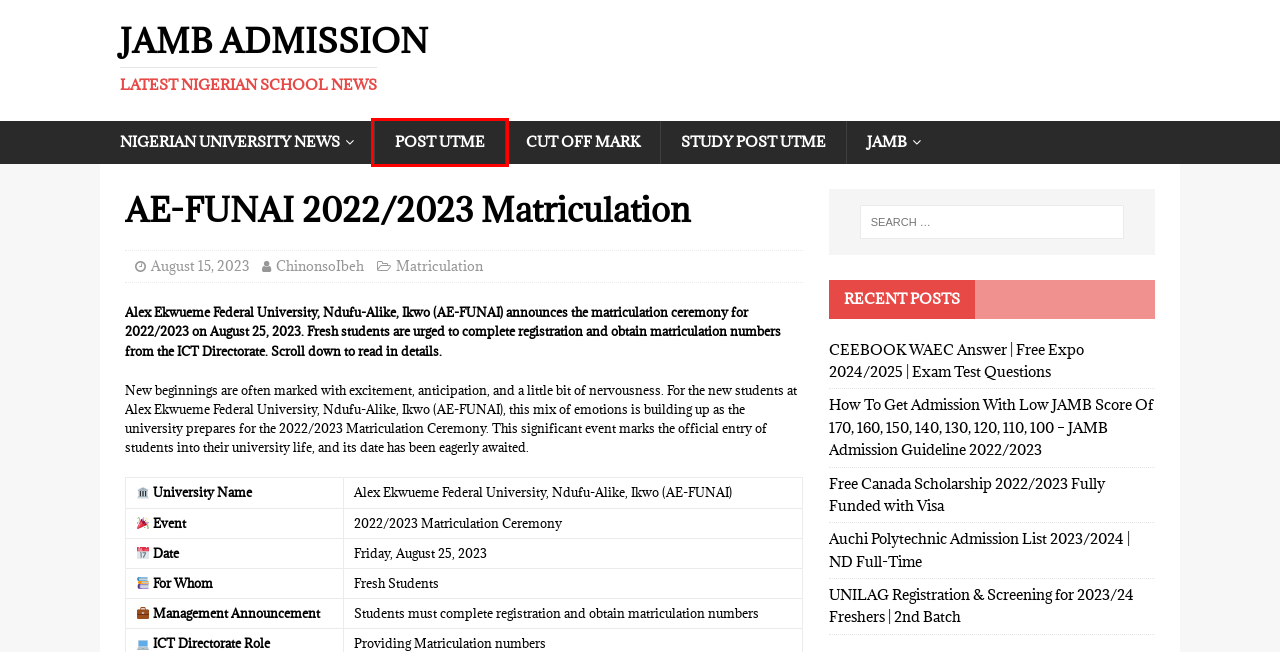With the provided screenshot showing a webpage and a red bounding box, determine which webpage description best fits the new page that appears after clicking the element inside the red box. Here are the options:
A. Matriculation Archives - Jamb Admission
B. Study Post UTME - Jamb Admission
C. Nigerian University News Archives - Jamb Admission
D. JAMB Archives - Jamb Admission
E. Admission screening/Post-Utme Archives - Jamb Admission
F. August 2023 - Jamb Admission
G. CEEBOOK WAEC Answer | Free Expo 2024/2025 | Exam Test Questions
H. Free Canada Scholarship 2022/2023 Fully Funded with Visa

E